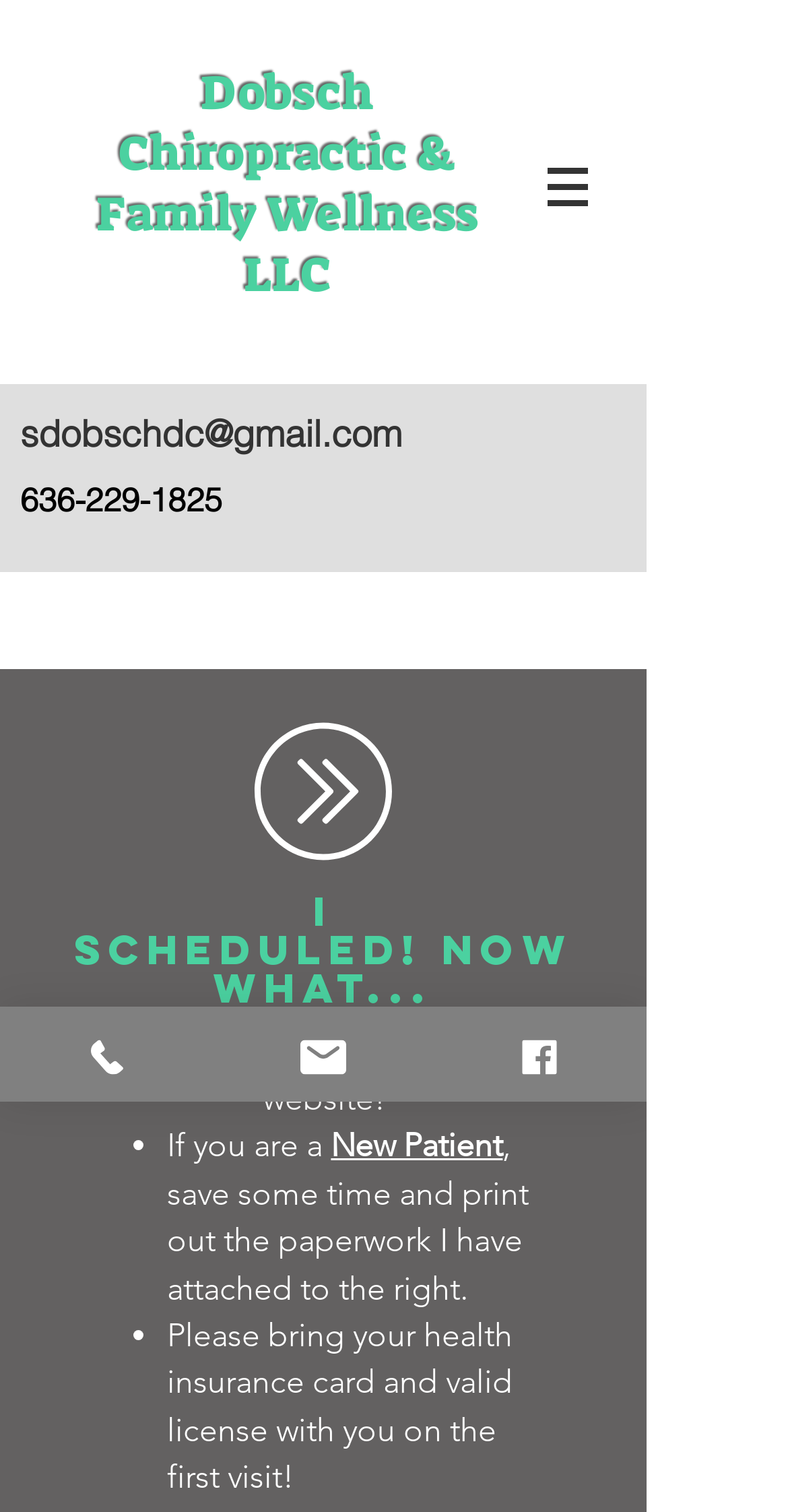What is the email address to send paperwork to?
Please answer the question with as much detail and depth as you can.

The email address to send paperwork to can be found in the link element on the webpage, which reads 'sdobschdc@gmail.com'. This email address is mentioned as the contact point for sending paperwork.